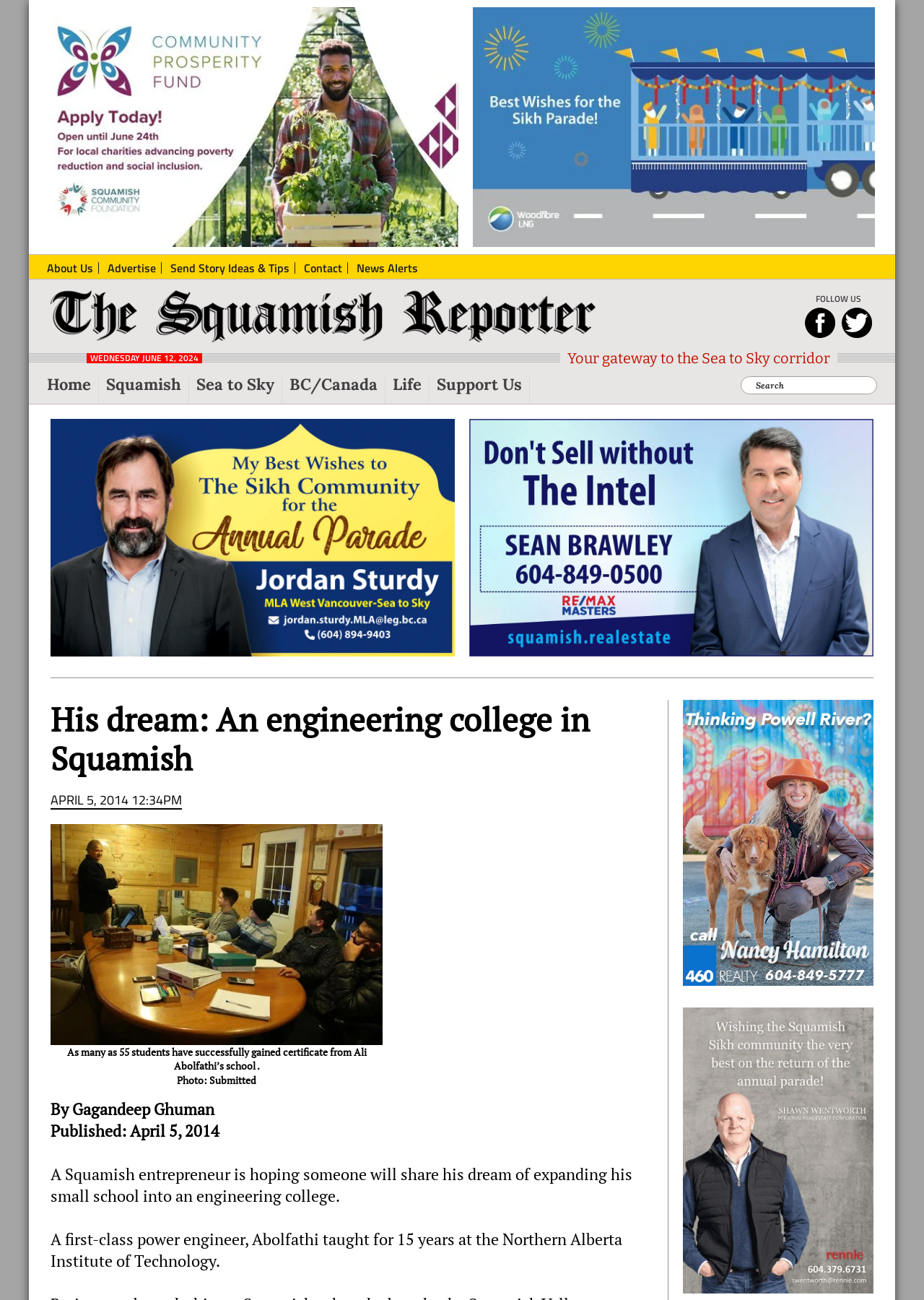What is the date when this article was published?
Use the image to give a comprehensive and detailed response to the question.

The answer can be found in the article's content, where it is mentioned that 'Published: April 5, 2014'.